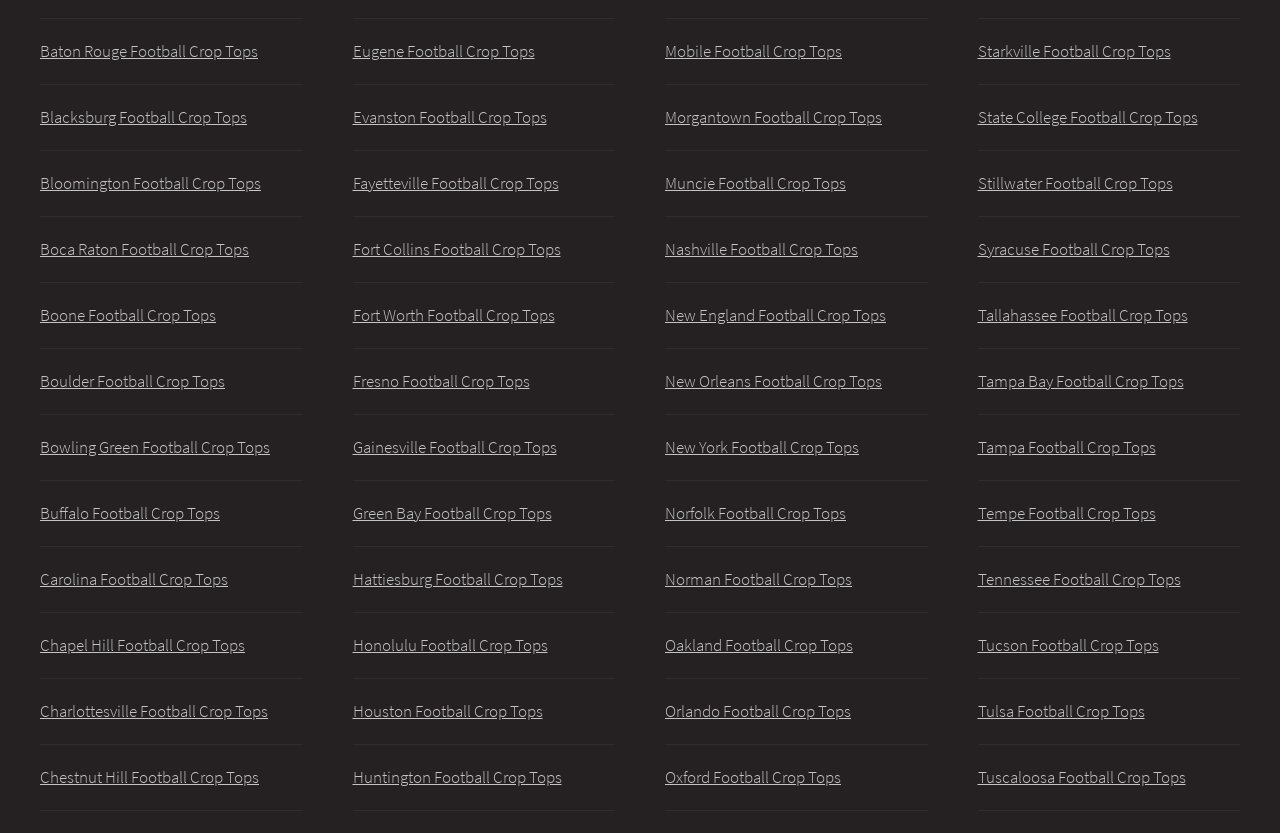How many cities are represented on the webpage?
Can you provide a detailed and comprehensive answer to the question?

By counting the number of links on the webpage, each representing a city, it is clear that there are more than 50 cities represented.